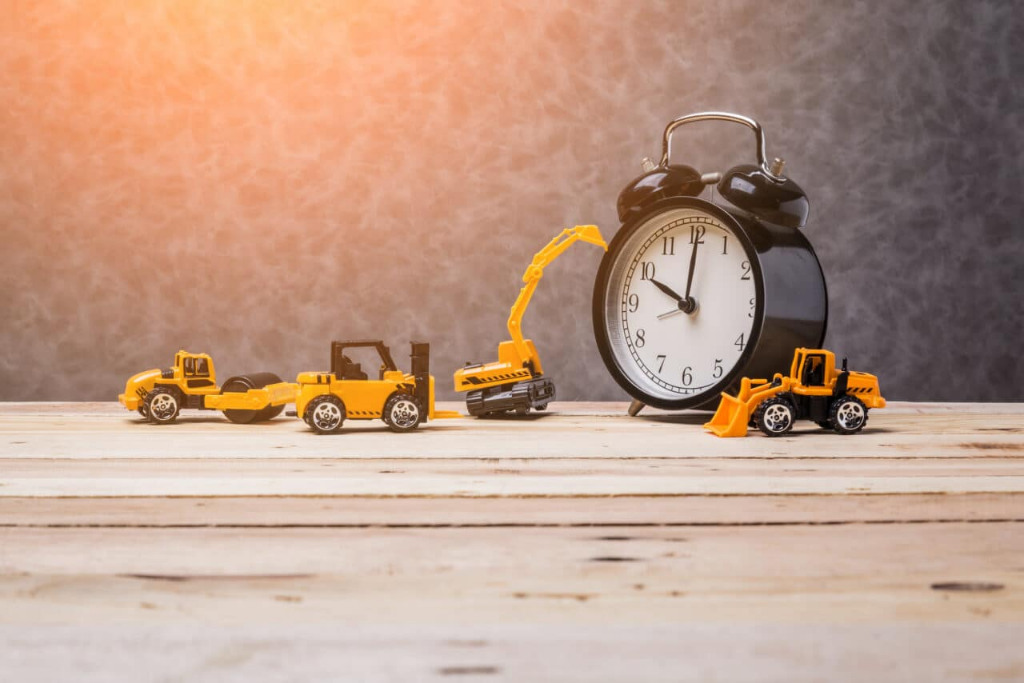Explain in detail what you see in the image.

The image showcases a playful yet poignant scene in the construction world, featuring a collection of vibrant yellow toy construction vehicles arranged on a wooden surface. Prominently included is a classic black alarm clock, serving as a metaphor for time management in construction projects. The clock, displaying an early hour, emphasizes the importance of efficiency and timely execution. The background appears softly illuminated, creating a warm atmosphere that contrasts with the seriousness of delays in the construction industry. This depiction encapsulates the theme of the accompanying article, which discusses recommendations for avoiding costly delays in commercial construction.